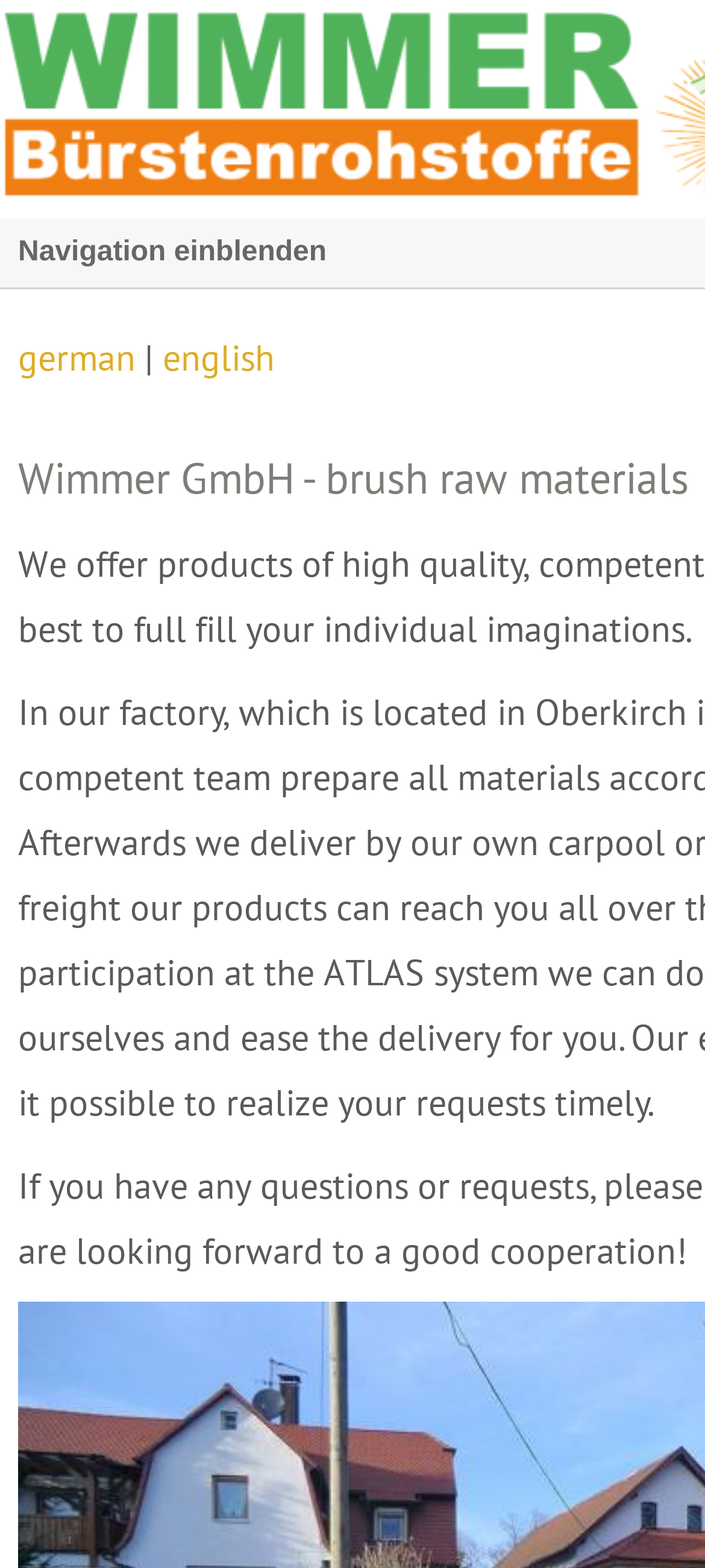Identify the bounding box coordinates for the UI element that matches this description: "german".

[0.026, 0.213, 0.205, 0.243]